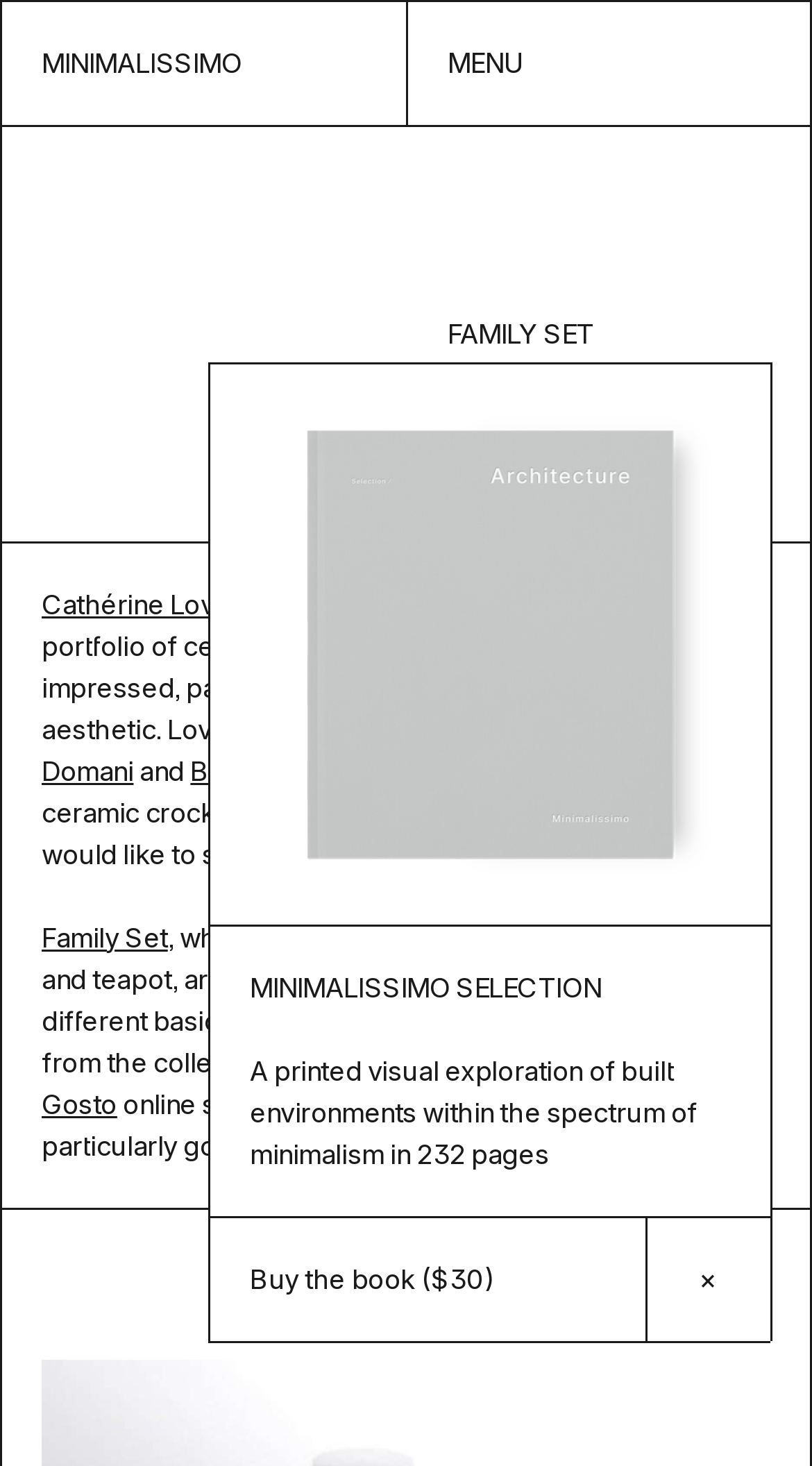What is the price of the book?
Examine the webpage screenshot and provide an in-depth answer to the question.

The price of the book is mentioned in the link 'Buy the book ($30)' which is a child element of the heading 'MINIMALISSIMO SELECTION'.